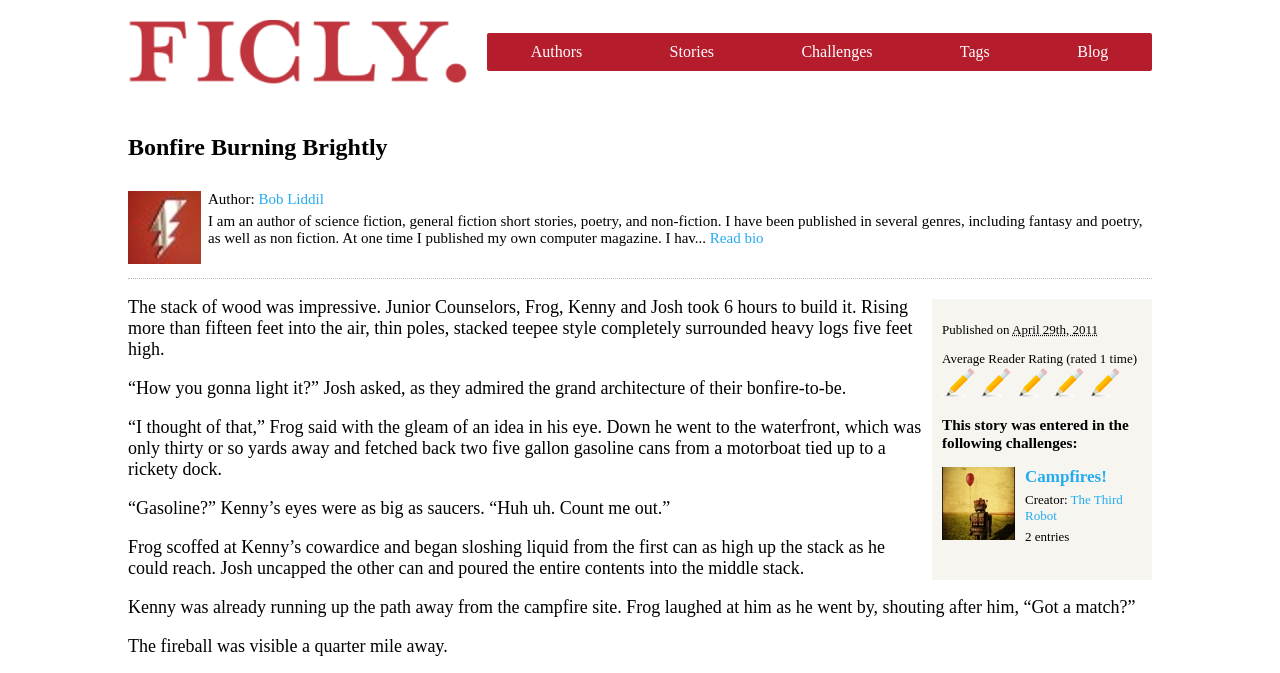When was this story published?
Based on the image, answer the question with a single word or brief phrase.

April 29th, 2011